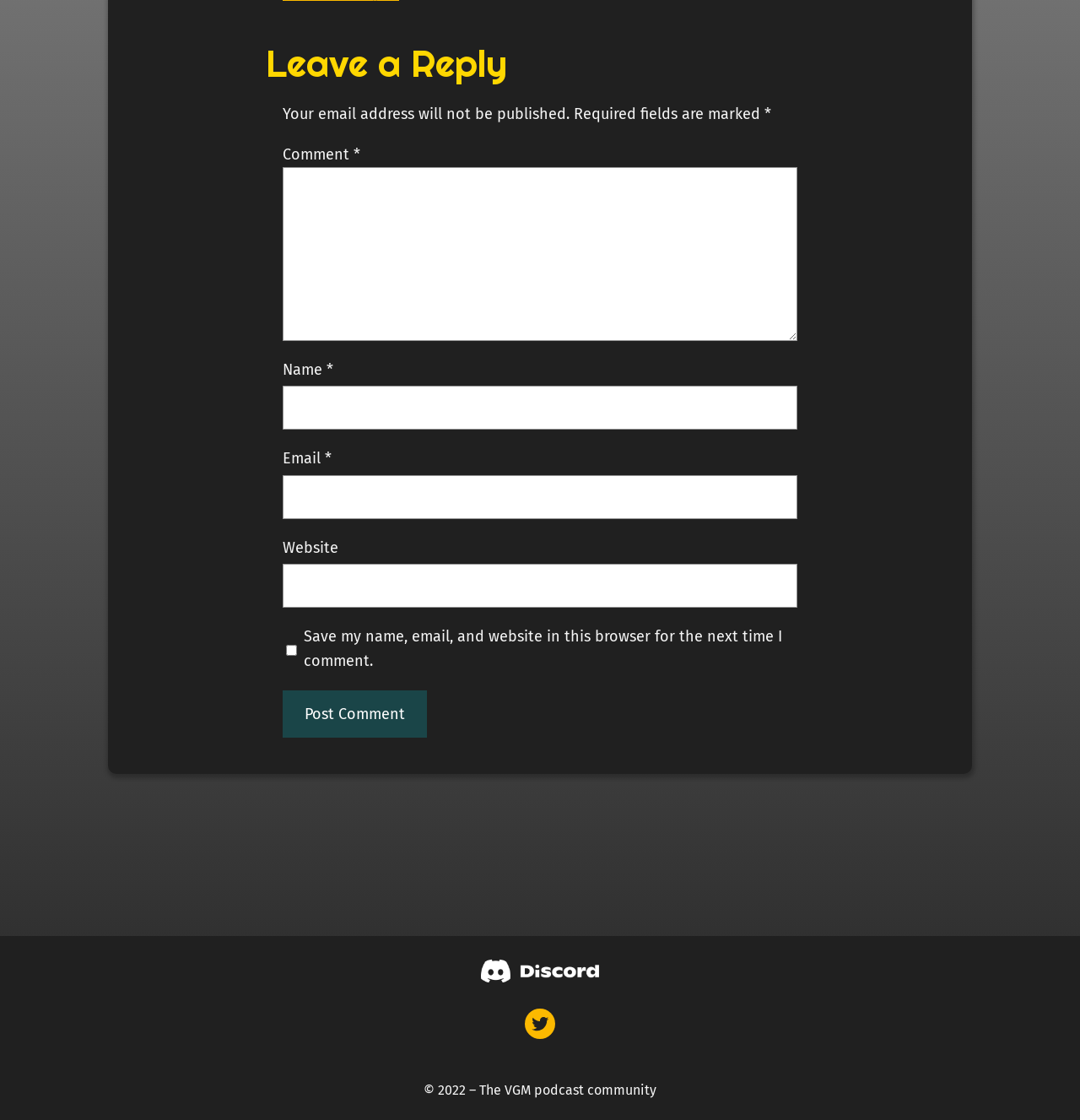Please answer the following question using a single word or phrase: 
What is the default state of the 'Save my name, email, and website' checkbox?

Unchecked